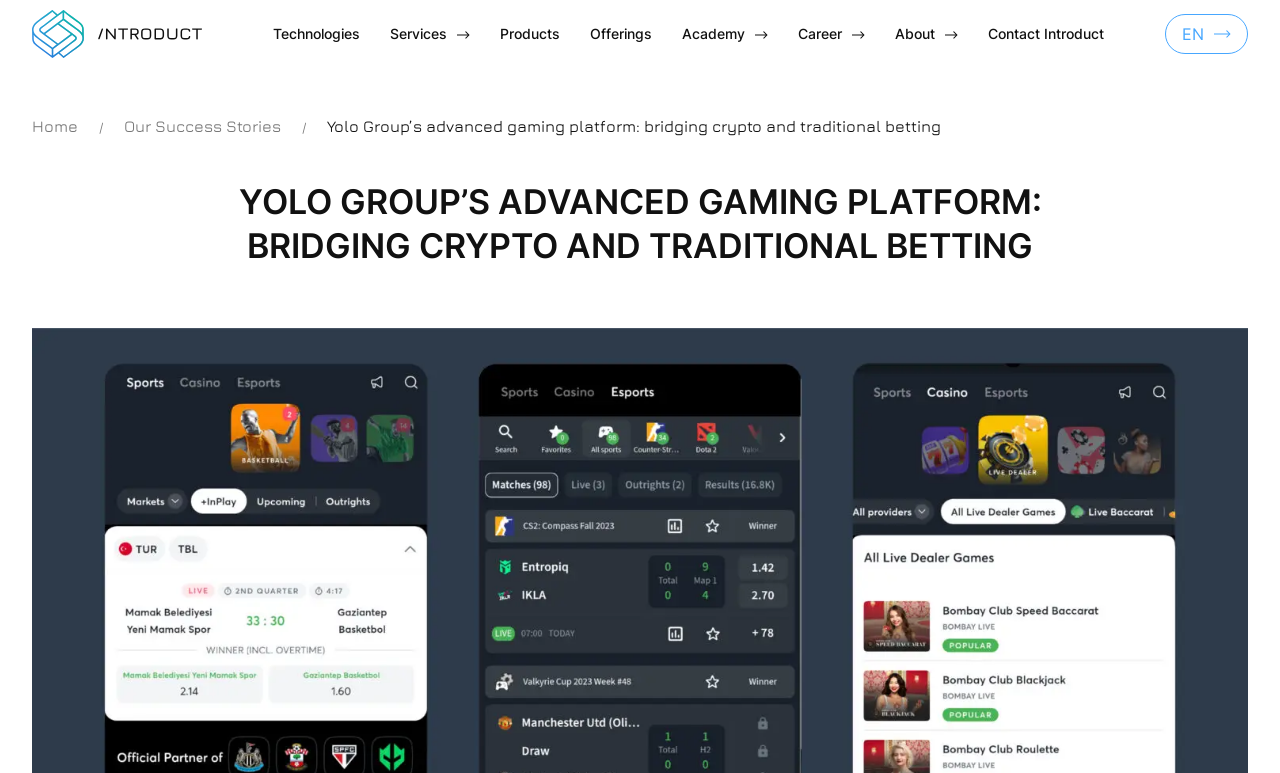Indicate the bounding box coordinates of the element that needs to be clicked to satisfy the following instruction: "Explore the Academy". The coordinates should be four float numbers between 0 and 1, i.e., [left, top, right, bottom].

[0.533, 0.027, 0.6, 0.061]